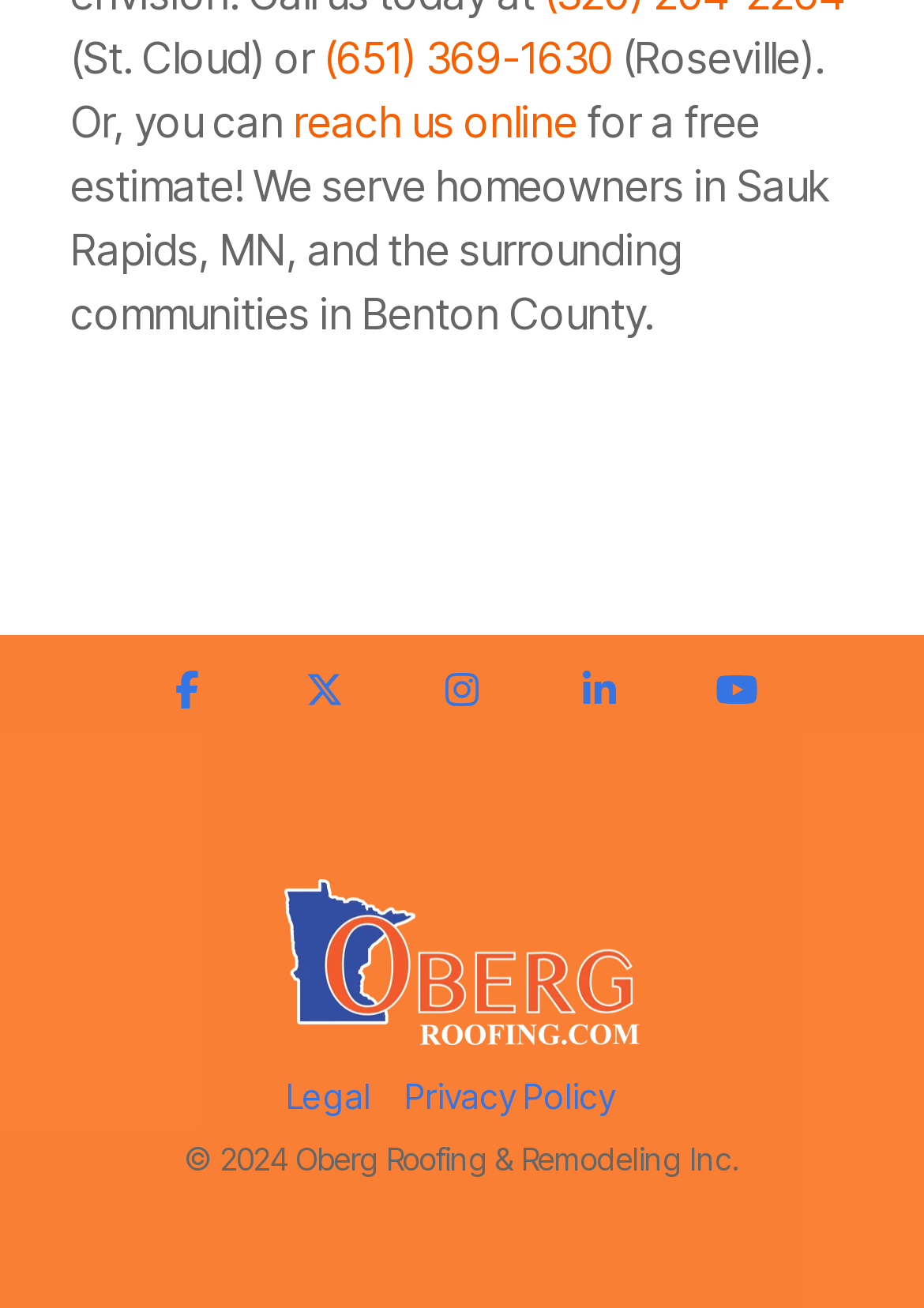What areas do they serve? Based on the screenshot, please respond with a single word or phrase.

Sauk Rapids, MN, and surrounding communities in Benton County